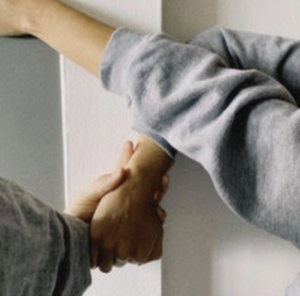Interpret the image and provide an in-depth description.

The image captures a poignant moment of connection between two individuals. One person, dressed in a light grey sweatshirt, reaches out with their left hand, grasping the right wrist of another person wearing a darker grey sweatshirt. This gesture symbolizes support and unity, emphasizing the importance of human connection during challenging times. The background is minimalistic, featuring a plain wall that highlights the intimate exchange. This image encapsulates themes of empathy and solidarity, resonating with the discussions surrounding communal experiences and emotional support highlighted in recent artistic initiatives.